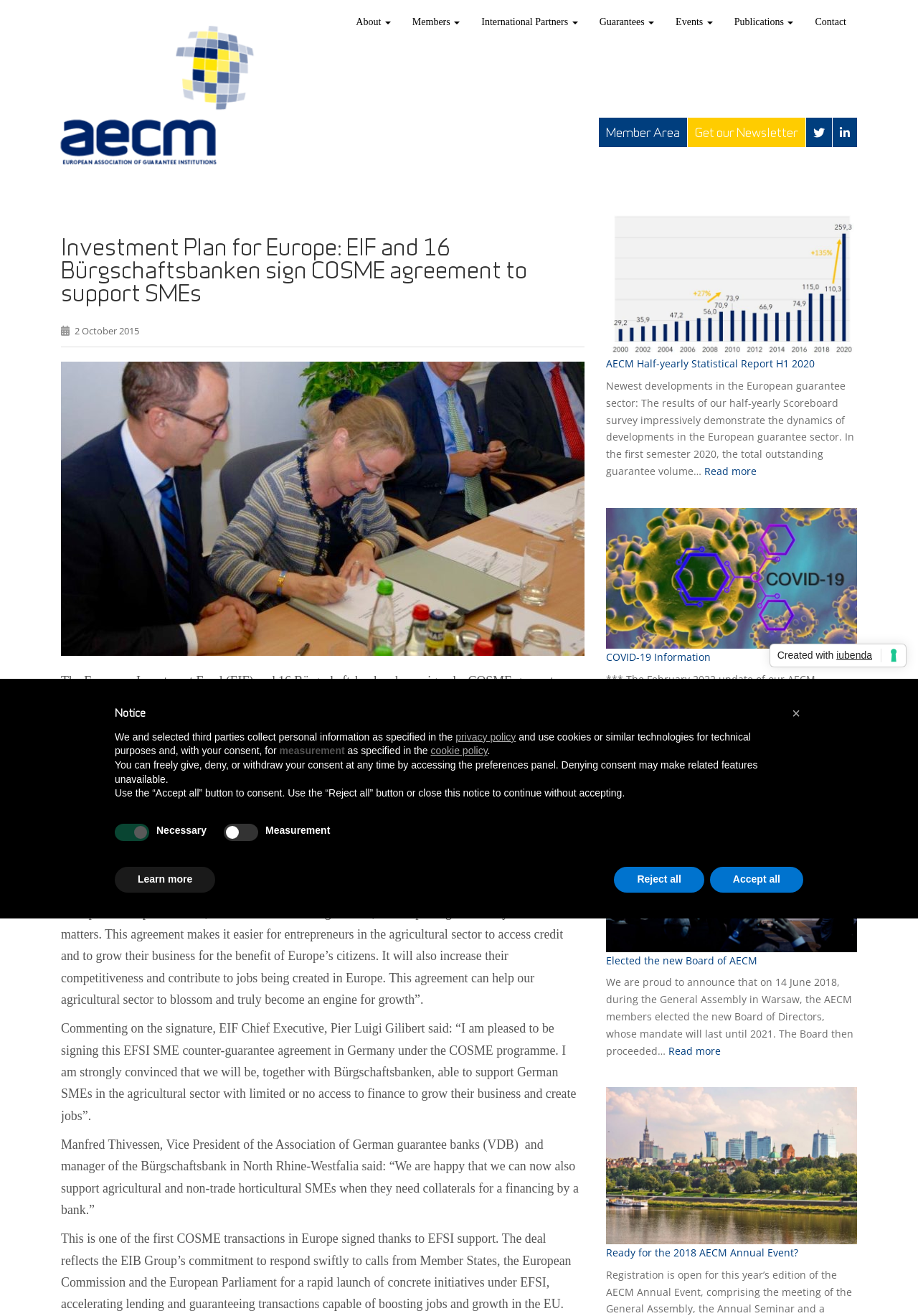Please find the bounding box coordinates of the clickable region needed to complete the following instruction: "View COVID-19 Information". The bounding box coordinates must consist of four float numbers between 0 and 1, i.e., [left, top, right, bottom].

[0.66, 0.386, 0.934, 0.493]